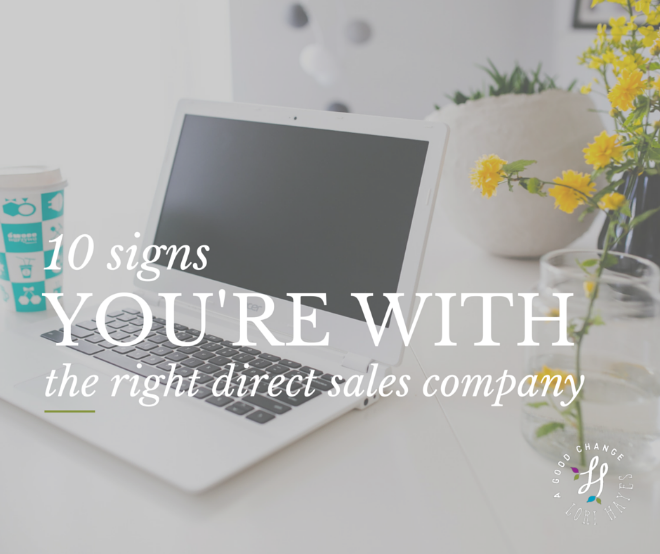Thoroughly describe everything you see in the image.

The image features a modern workspace showcasing a sleek white laptop with a blank screen, symbolizing a fresh start or new opportunities. Beside the laptop, a colorful coffee cup adds a casual, inviting touch, while a floral arrangement in a vase brings a natural element to the scene. The central focus of the image is the text overlay that reads, "10 signs YOU'RE WITH the right direct sales company," emphasizing guidance and empowerment for those involved in direct sales. The overall aesthetic is bright and inspiring, reflecting a productive and positive environment. The branding at the bottom left indicates this content is part of "A Good Change" by Lori Hayes, suggesting a focus on personal growth within the direct sales industry.